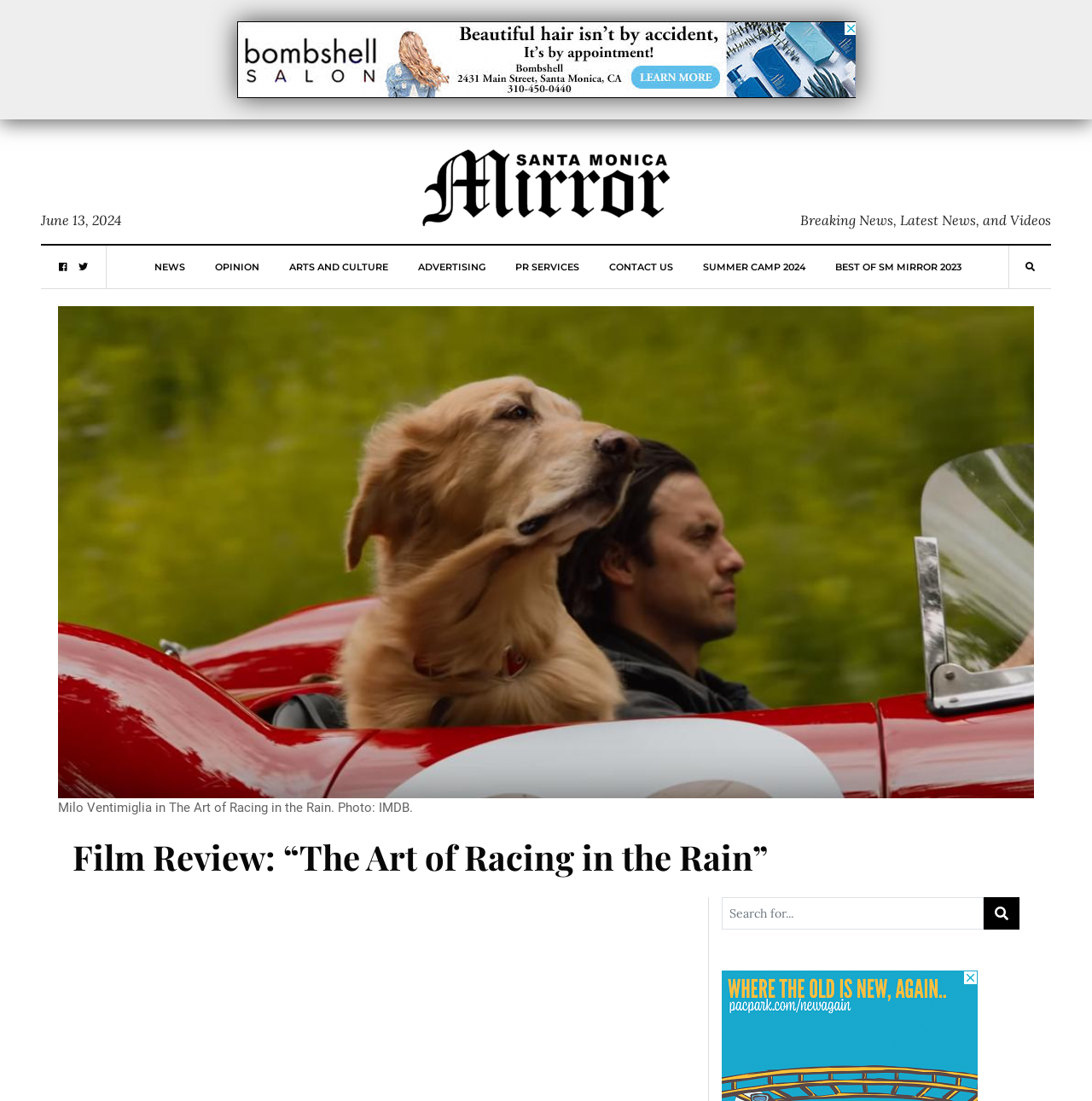Locate the bounding box coordinates of the element that should be clicked to fulfill the instruction: "Click the SM Mirror link".

[0.383, 0.149, 0.617, 0.187]